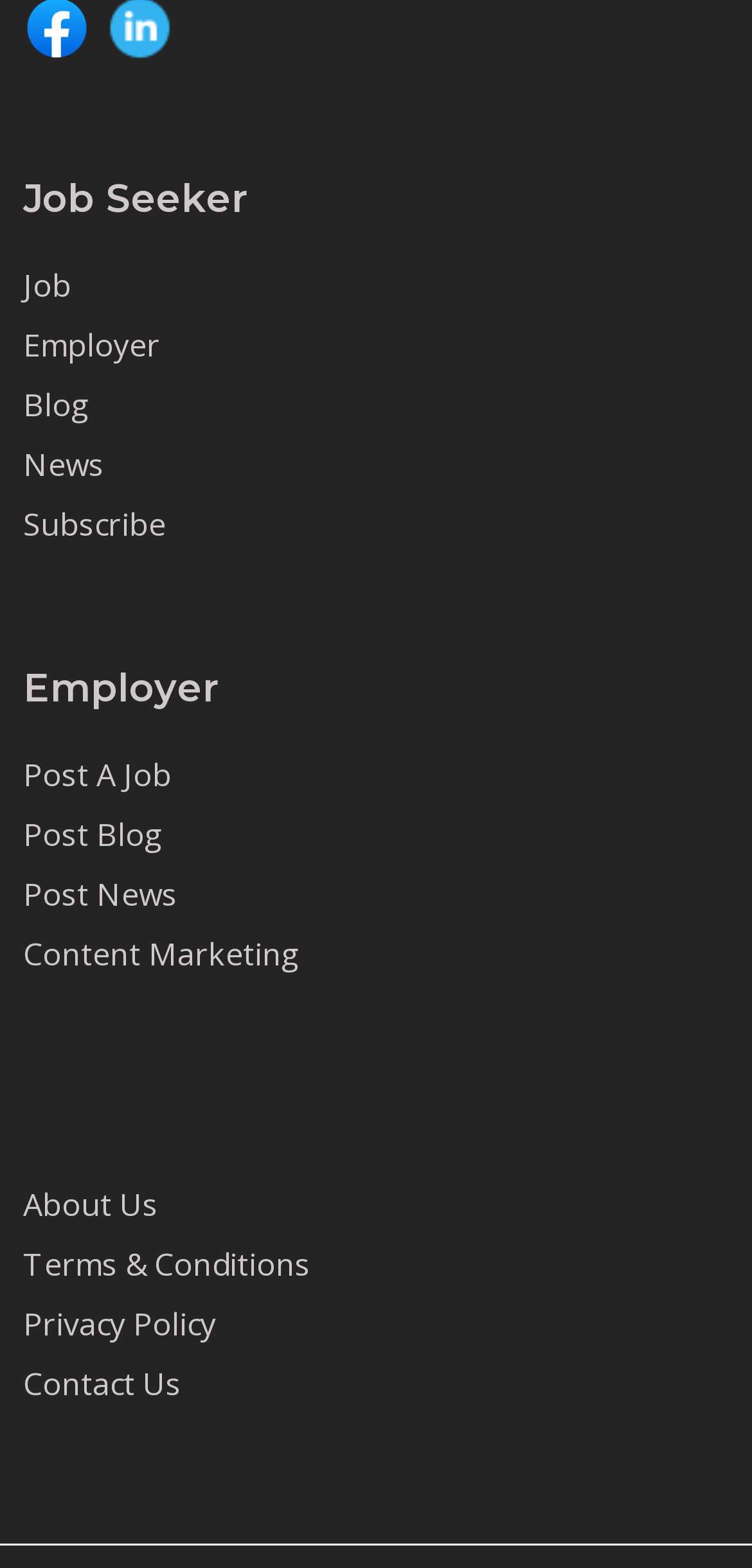Please answer the following question using a single word or phrase: 
What is the second link under the 'Job Seeker' heading?

Employer